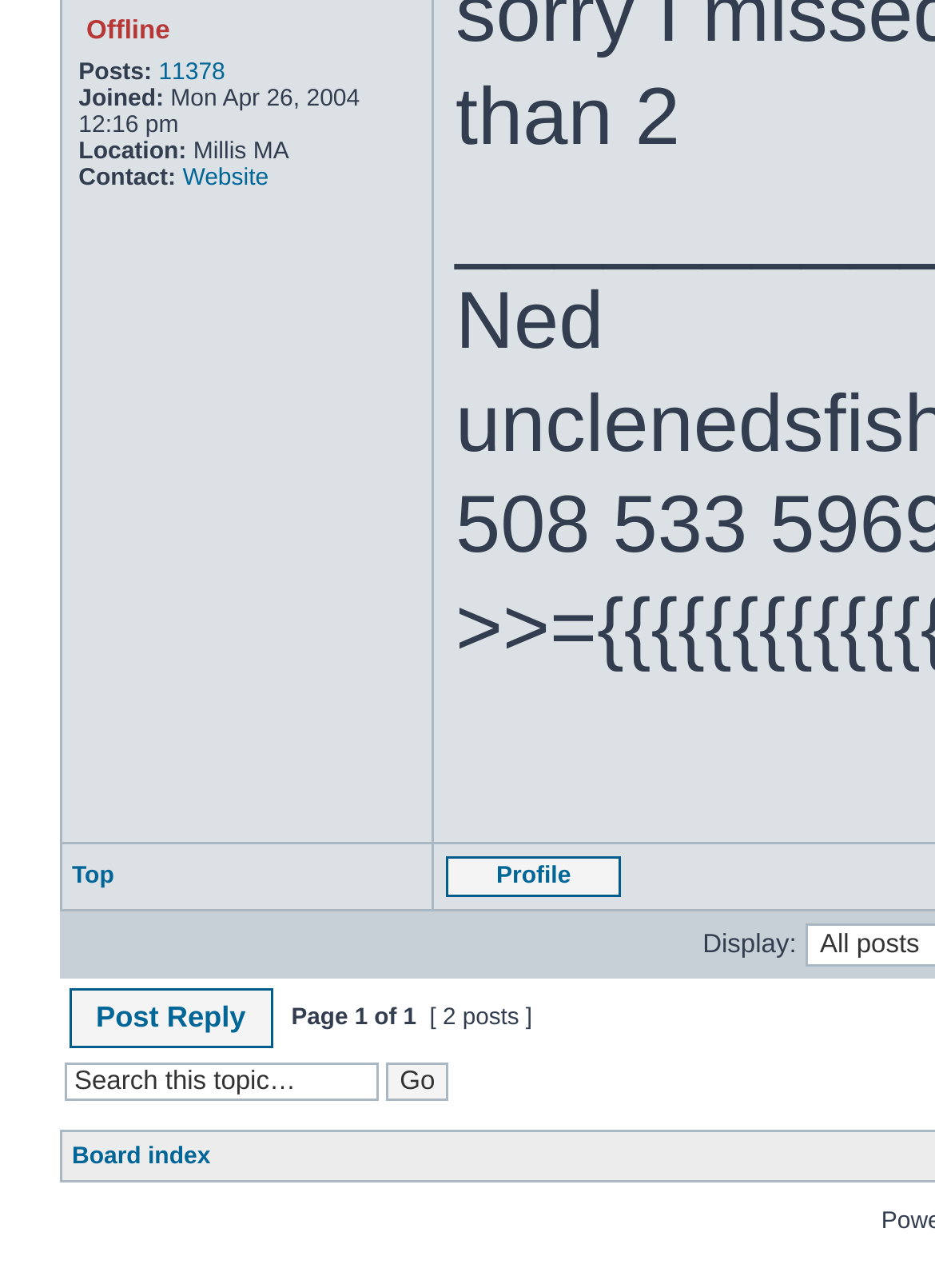Locate the bounding box coordinates of the clickable region to complete the following instruction: "Learn about Solar & Renewable Energy."

None